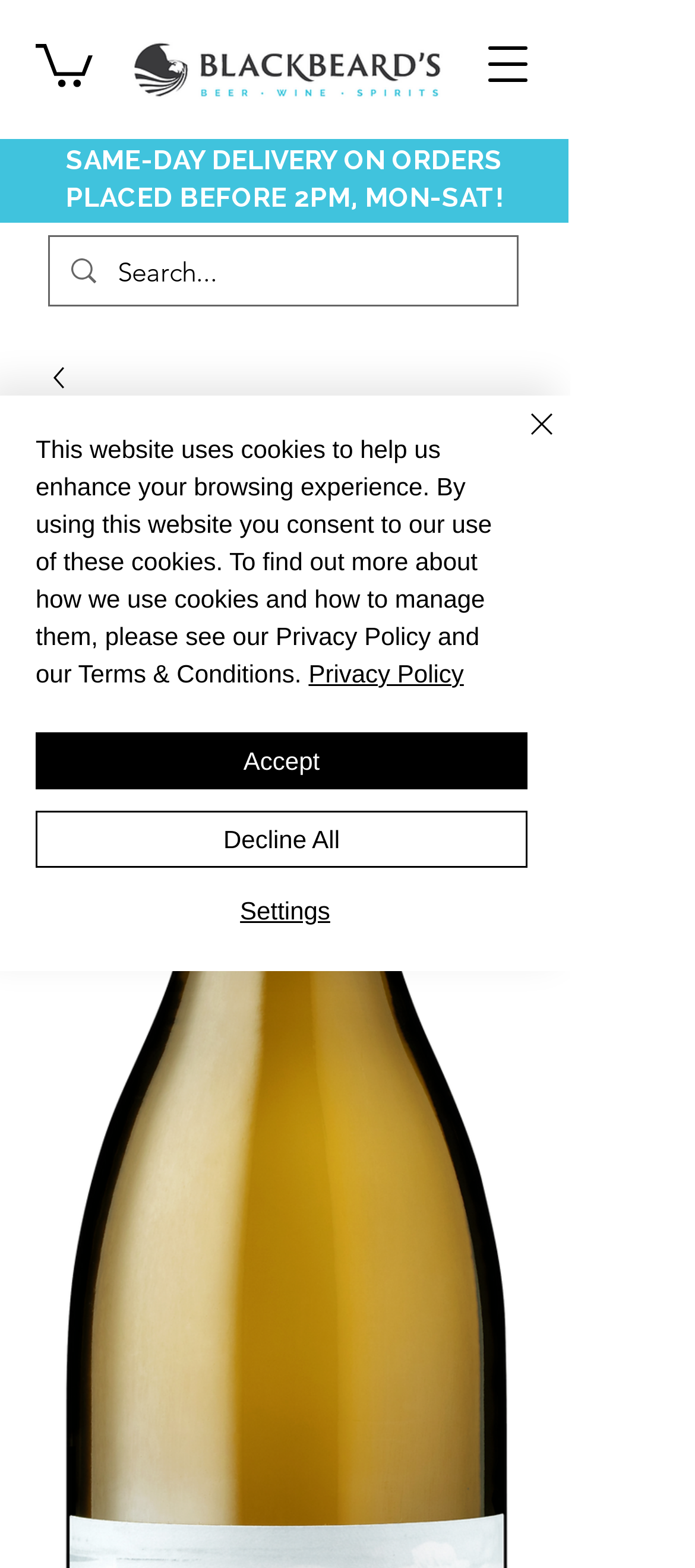Please answer the following question using a single word or phrase: 
Is there a search function on the webpage?

Yes